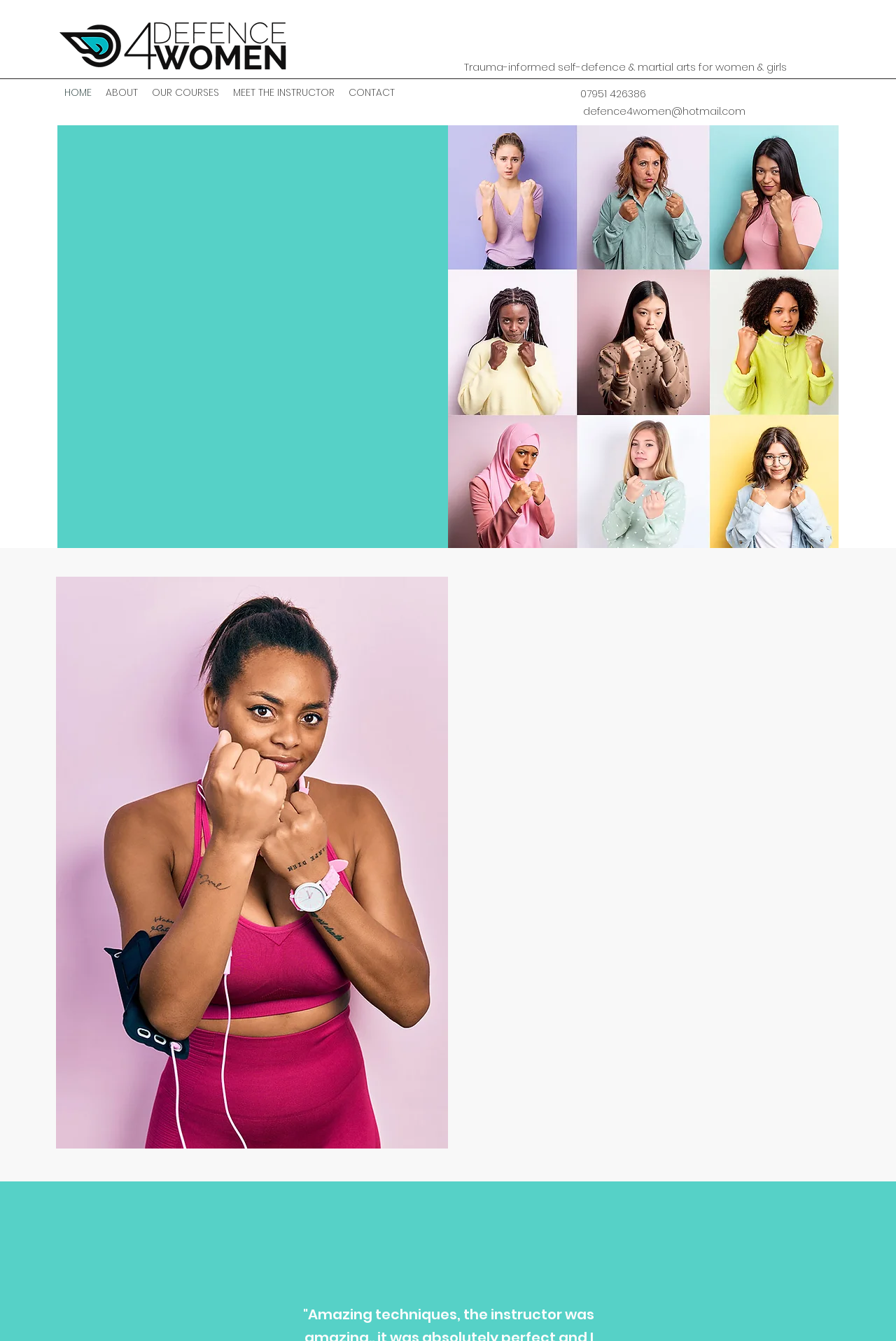Refer to the image and offer a detailed explanation in response to the question: What is the instructor's gender?

The instructor's gender is mentioned as female in the description 'Taught by an experienced female instructor, we provide courses in both real-life self-defence and martial arts for women and girls across the Midlands.'